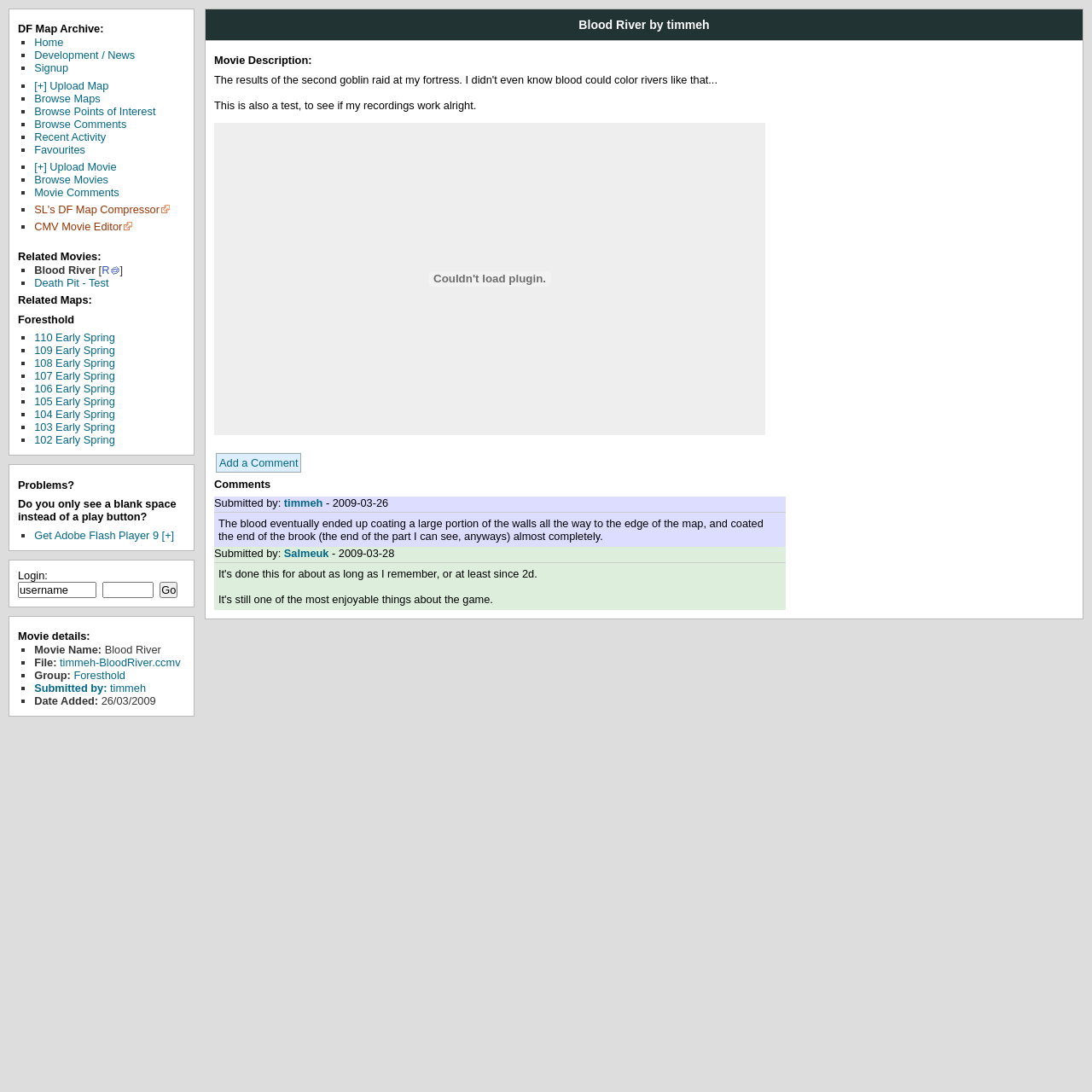Please provide a detailed answer to the question below by examining the image:
How many comments are there?

There are two comments on the webpage, one submitted by 'timmeh' and the other submitted by 'Salmeuk', which can be found under the 'Comments' heading.